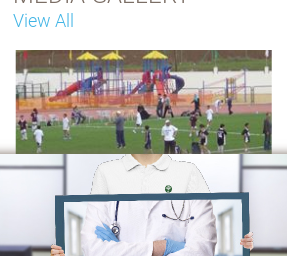What is the purpose of the 'MEDIA GALLERY' heading?
Based on the image, answer the question with as much detail as possible.

The question asks about the purpose of the 'MEDIA GALLERY' heading situated above the image, and based on the context, it is clear that the heading links to more visual content related to school activities and events.